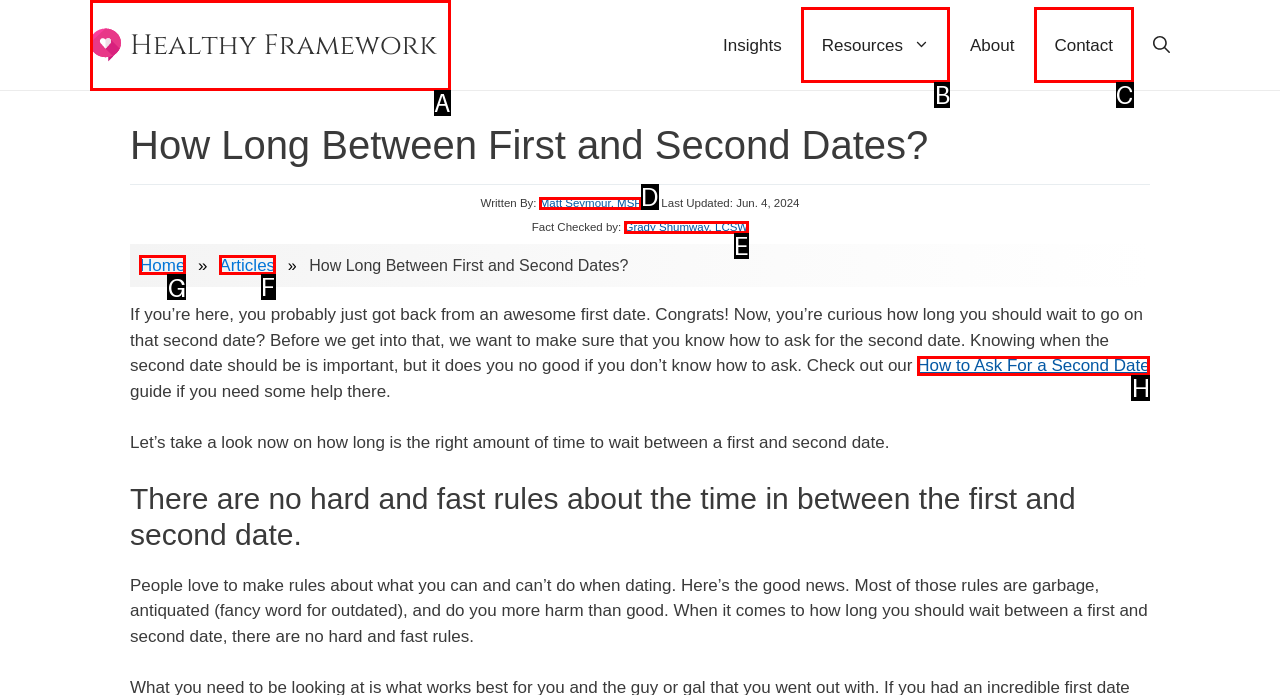Please indicate which HTML element to click in order to fulfill the following task: Go to the 'Home' page Respond with the letter of the chosen option.

G